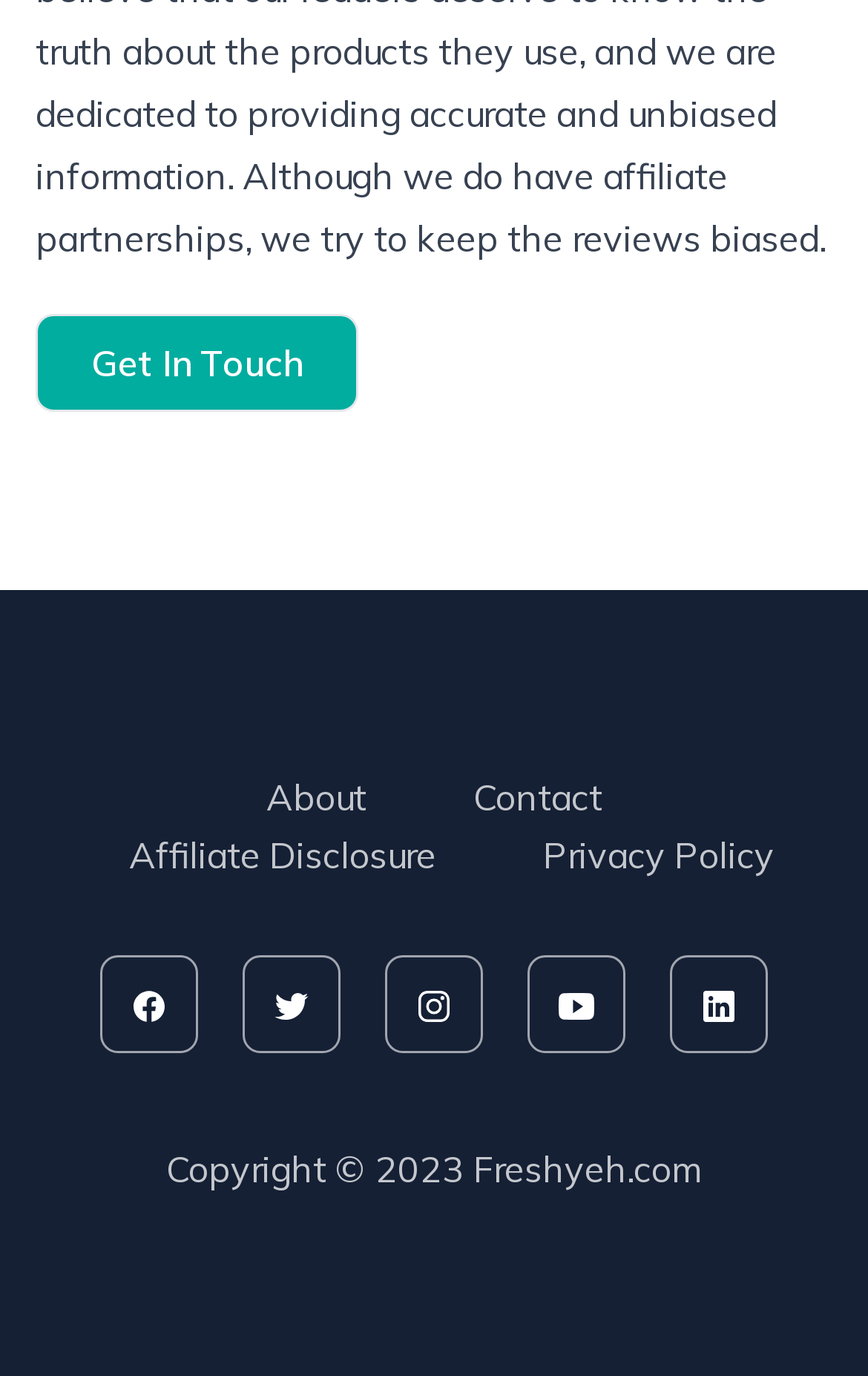How many links are present in the footer section of the webpage?
Answer the question with a single word or phrase, referring to the image.

6